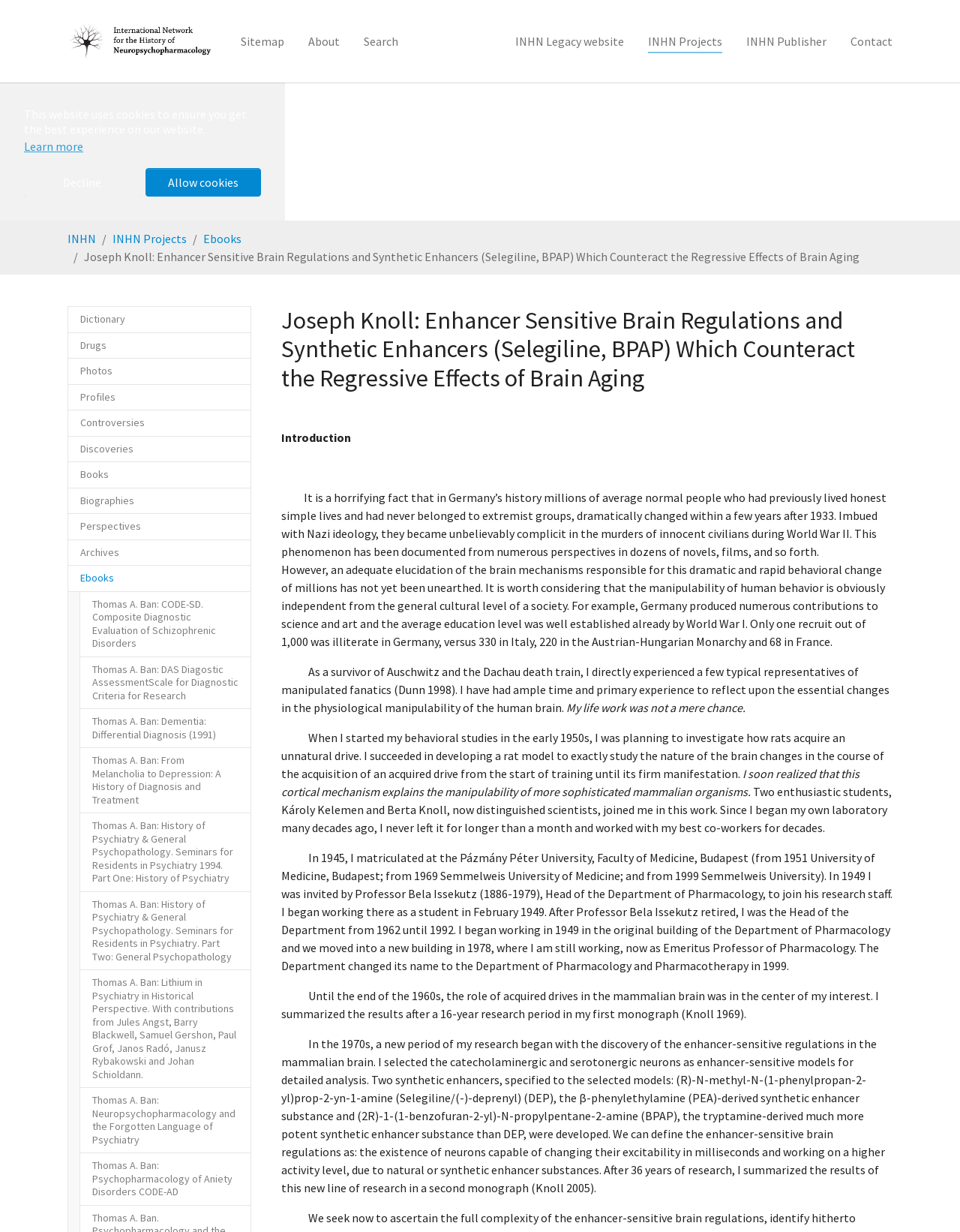Identify the bounding box coordinates necessary to click and complete the given instruction: "click the INHN logo".

[0.07, 0.0, 0.22, 0.067]